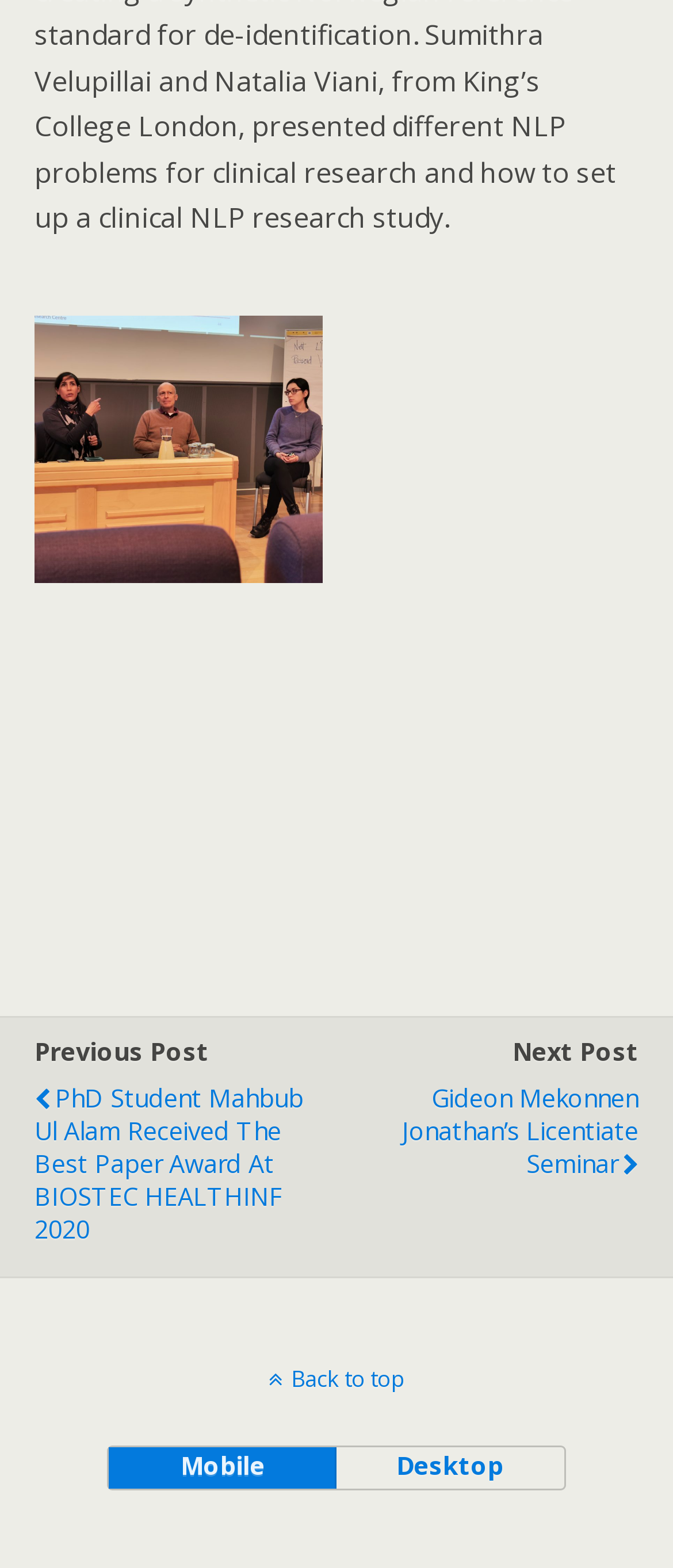How many buttons are at the bottom of the webpage?
Look at the image and respond with a one-word or short phrase answer.

2